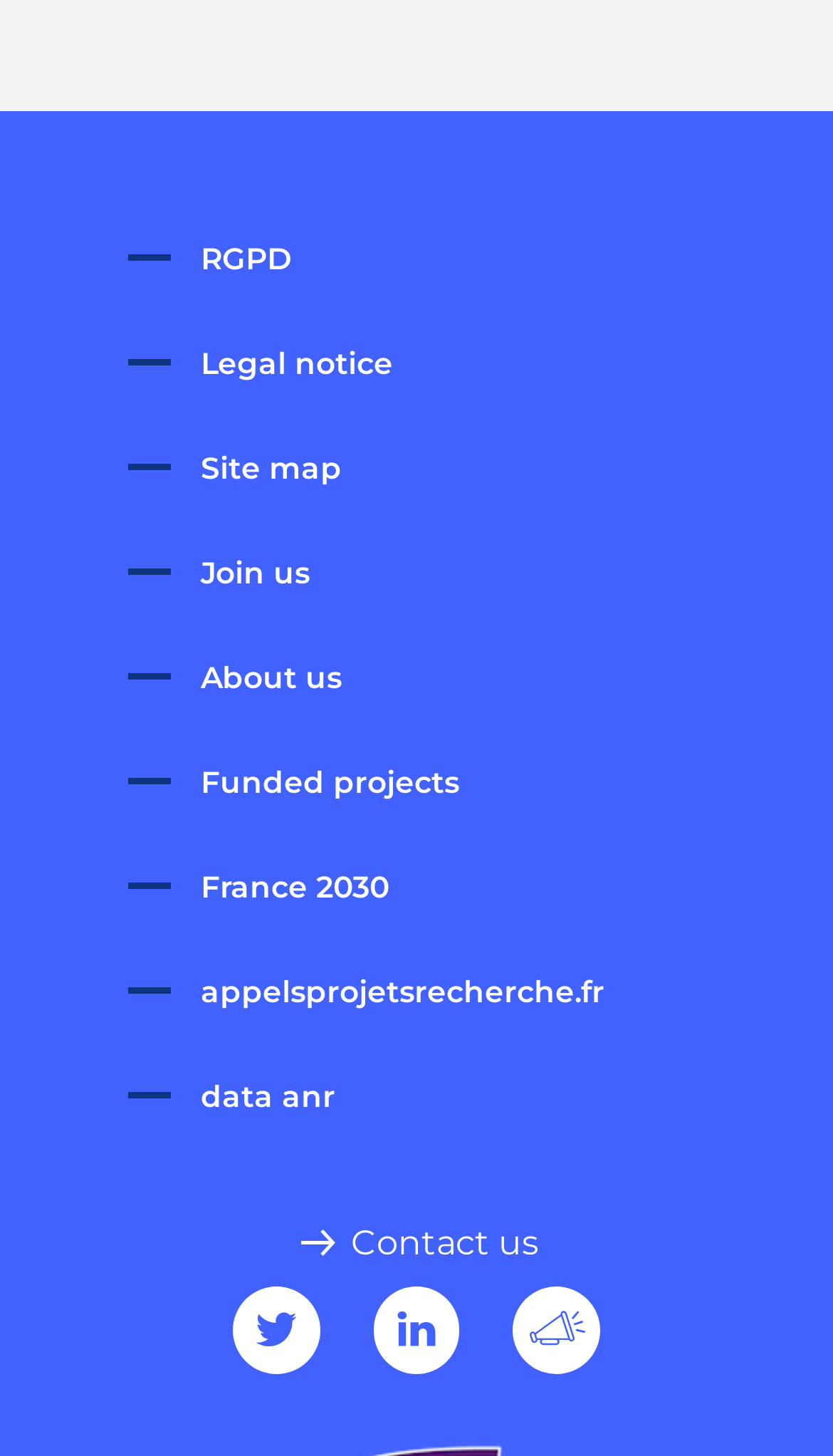Answer with a single word or phrase: 
What is the second link in the footer?

Legal notice